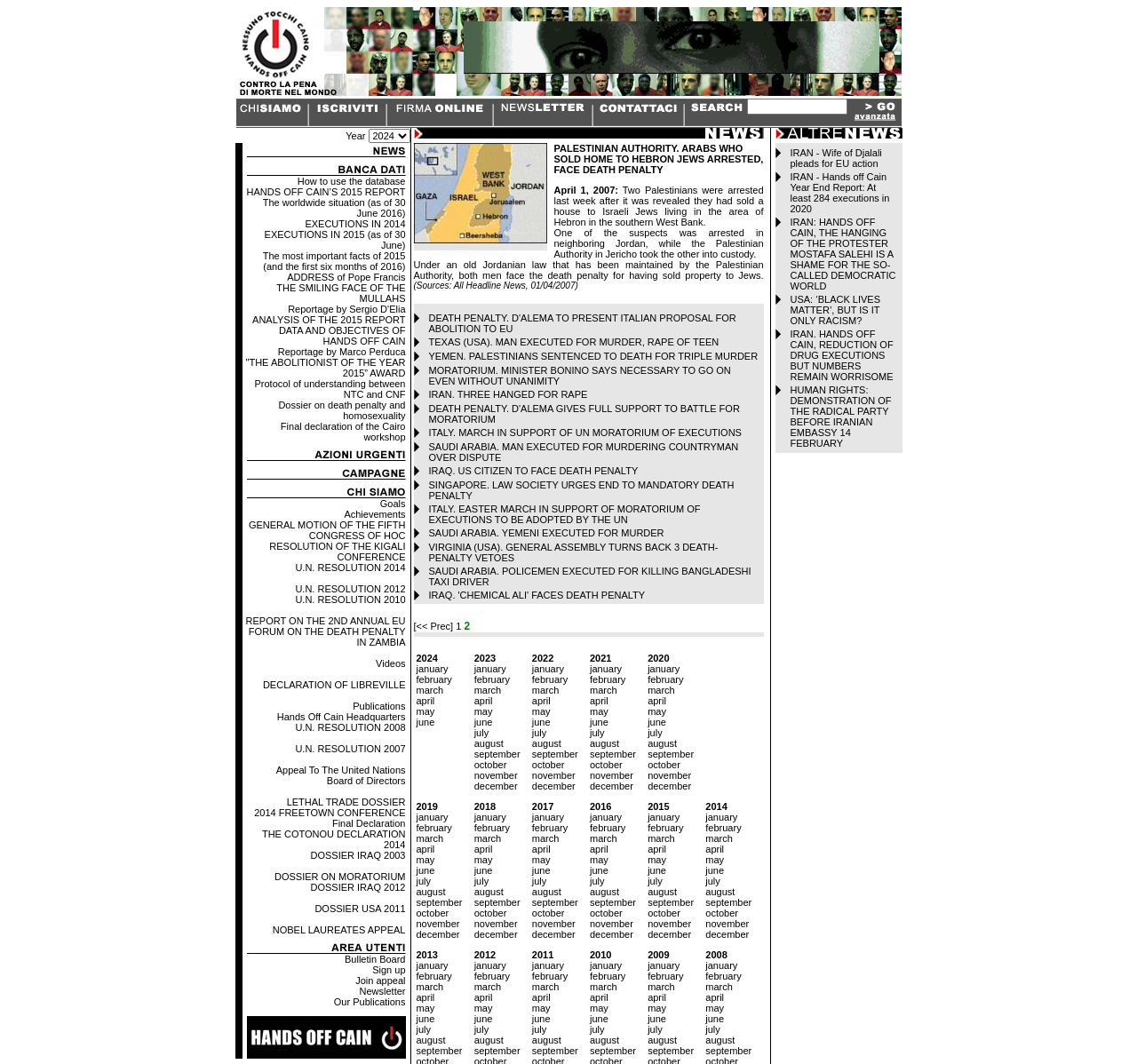Locate the bounding box coordinates of the clickable region necessary to complete the following instruction: "Enter text in the textbox". Provide the coordinates in the format of four float numbers between 0 and 1, i.e., [left, top, right, bottom].

[0.657, 0.093, 0.745, 0.108]